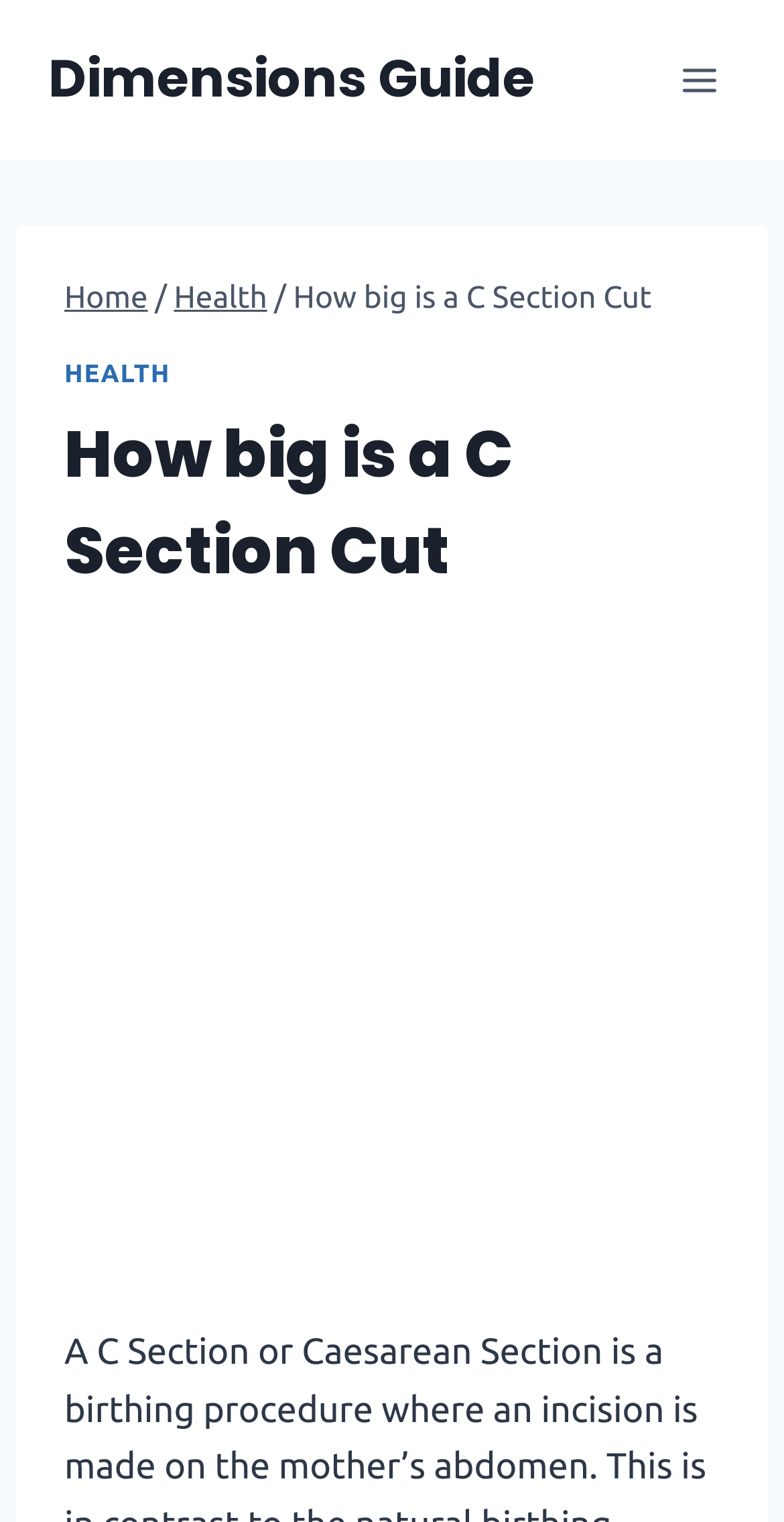For the element described, predict the bounding box coordinates as (top-left x, top-left y, bottom-right x, bottom-right y). All values should be between 0 and 1. Element description: Health

[0.082, 0.236, 0.218, 0.255]